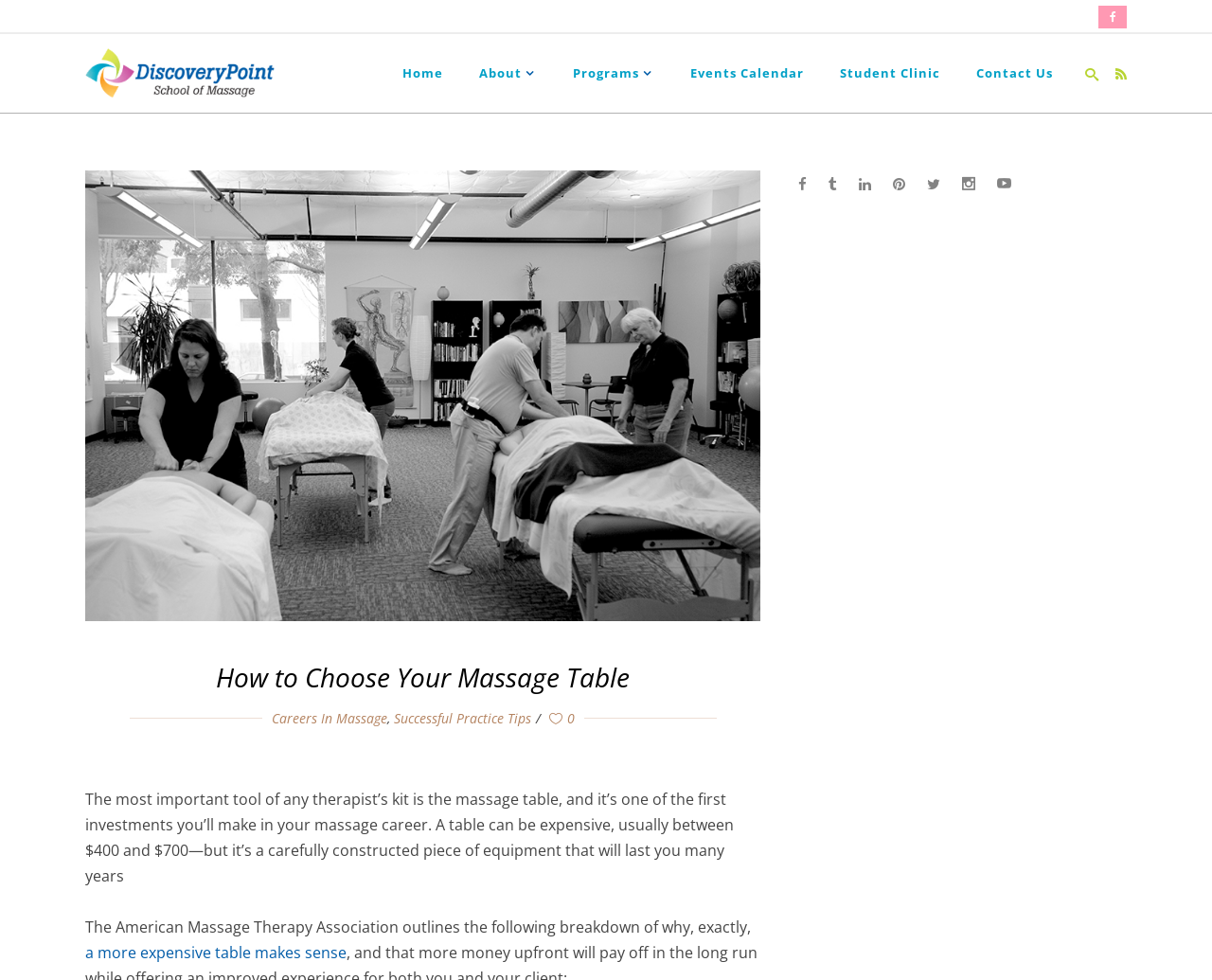What is the typical price range of a massage table?
Please answer the question with as much detail as possible using the screenshot.

The typical price range of a massage table is between $400 and $700, as mentioned in the text on the webpage. This information is provided to help therapists make an informed decision when investing in a massage table.